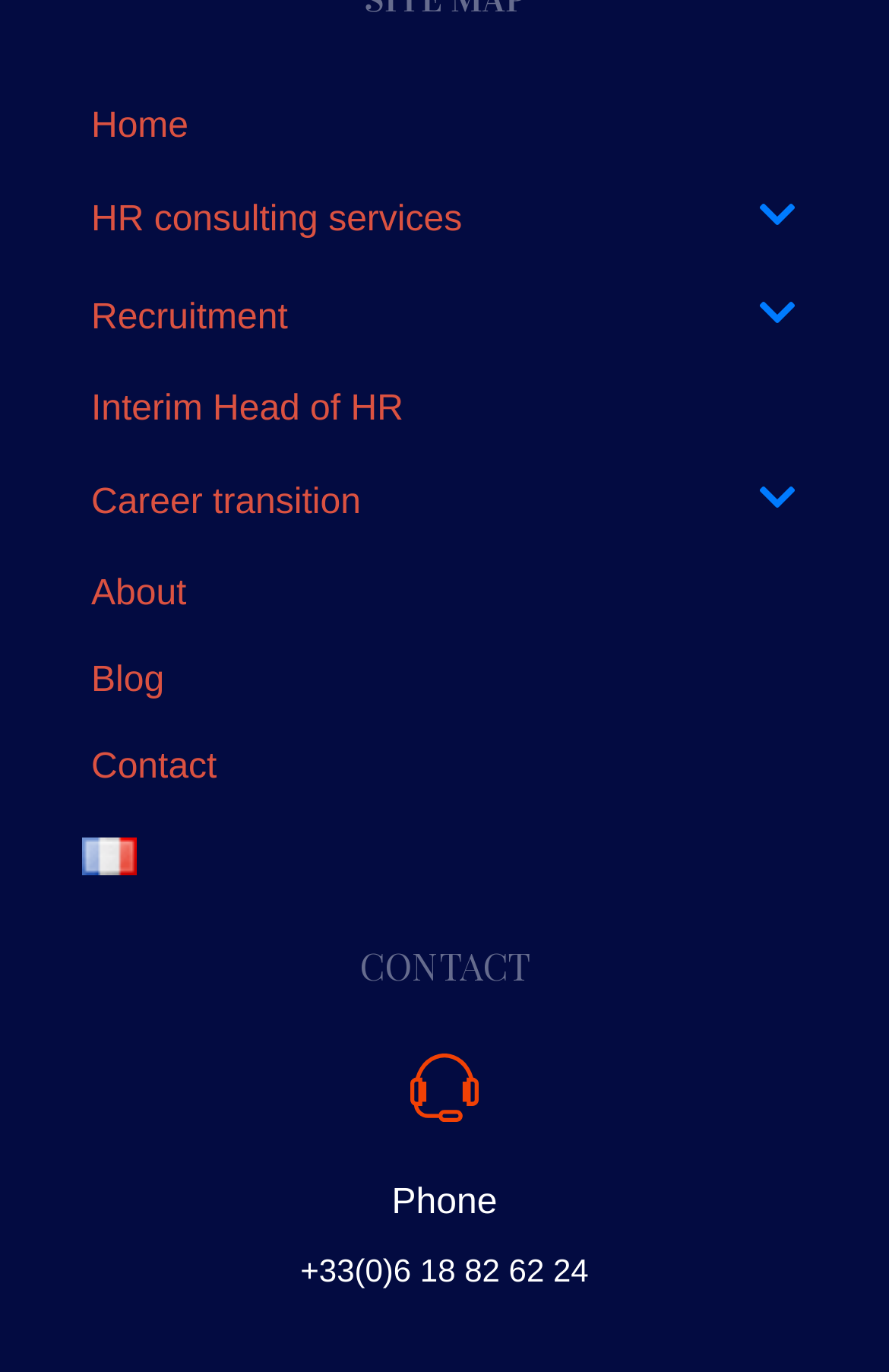Determine the bounding box coordinates of the UI element described below. Use the format (top-left x, top-left y, bottom-right x, bottom-right y) with floating point numbers between 0 and 1: Contact

[0.103, 0.529, 0.897, 0.592]